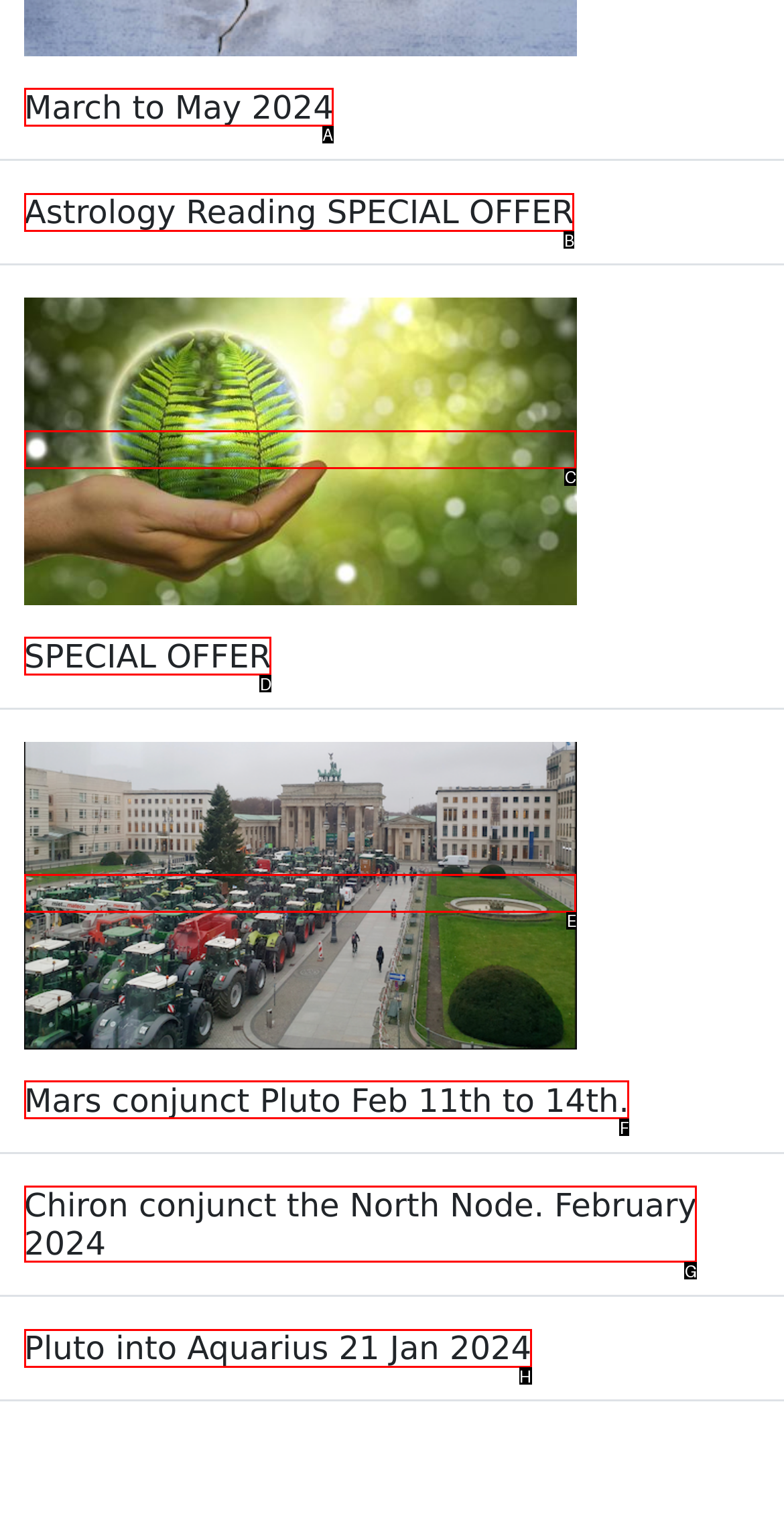Decide which UI element to click to accomplish the task: View March to May 2024 astrology reading
Respond with the corresponding option letter.

A